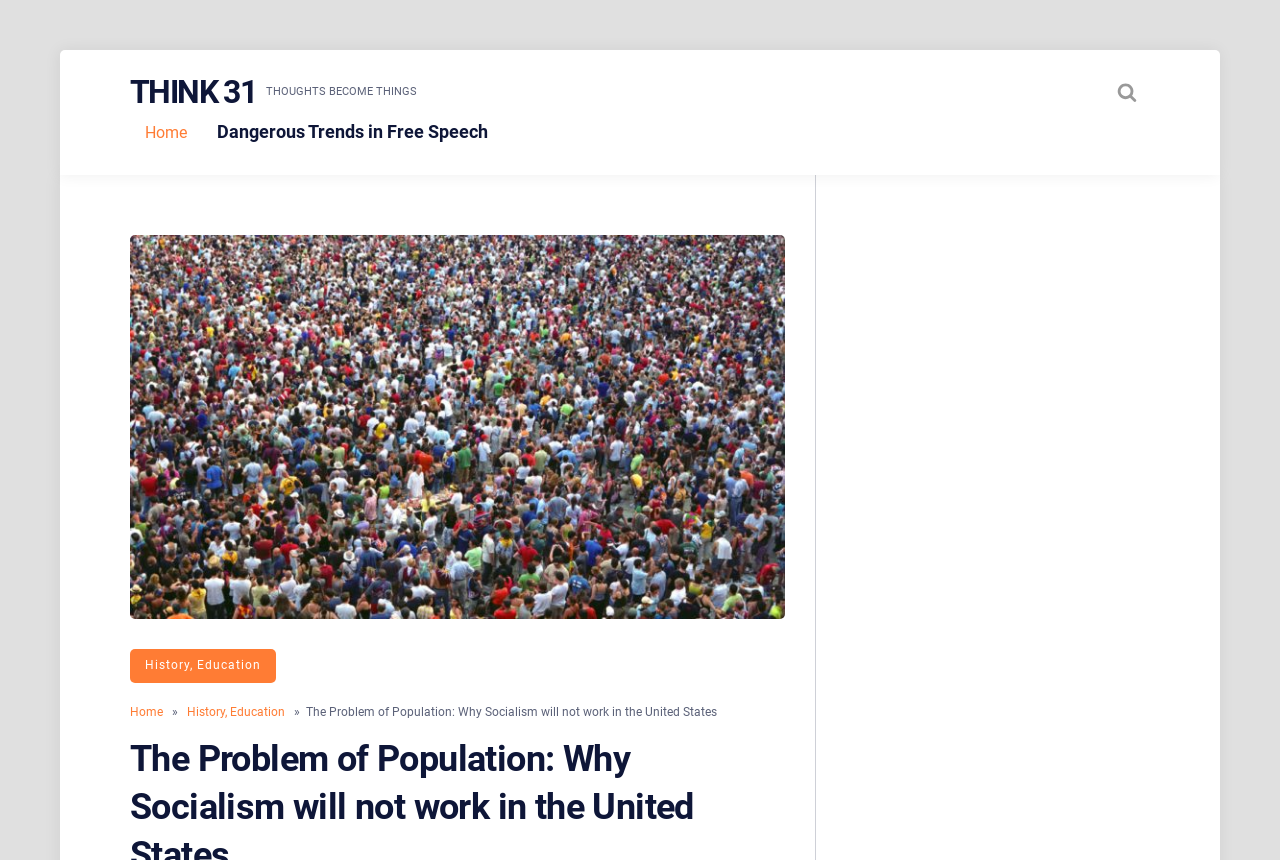Find the bounding box coordinates for the HTML element described in this sentence: "Home". Provide the coordinates as four float numbers between 0 and 1, in the format [left, top, right, bottom].

[0.102, 0.82, 0.127, 0.836]